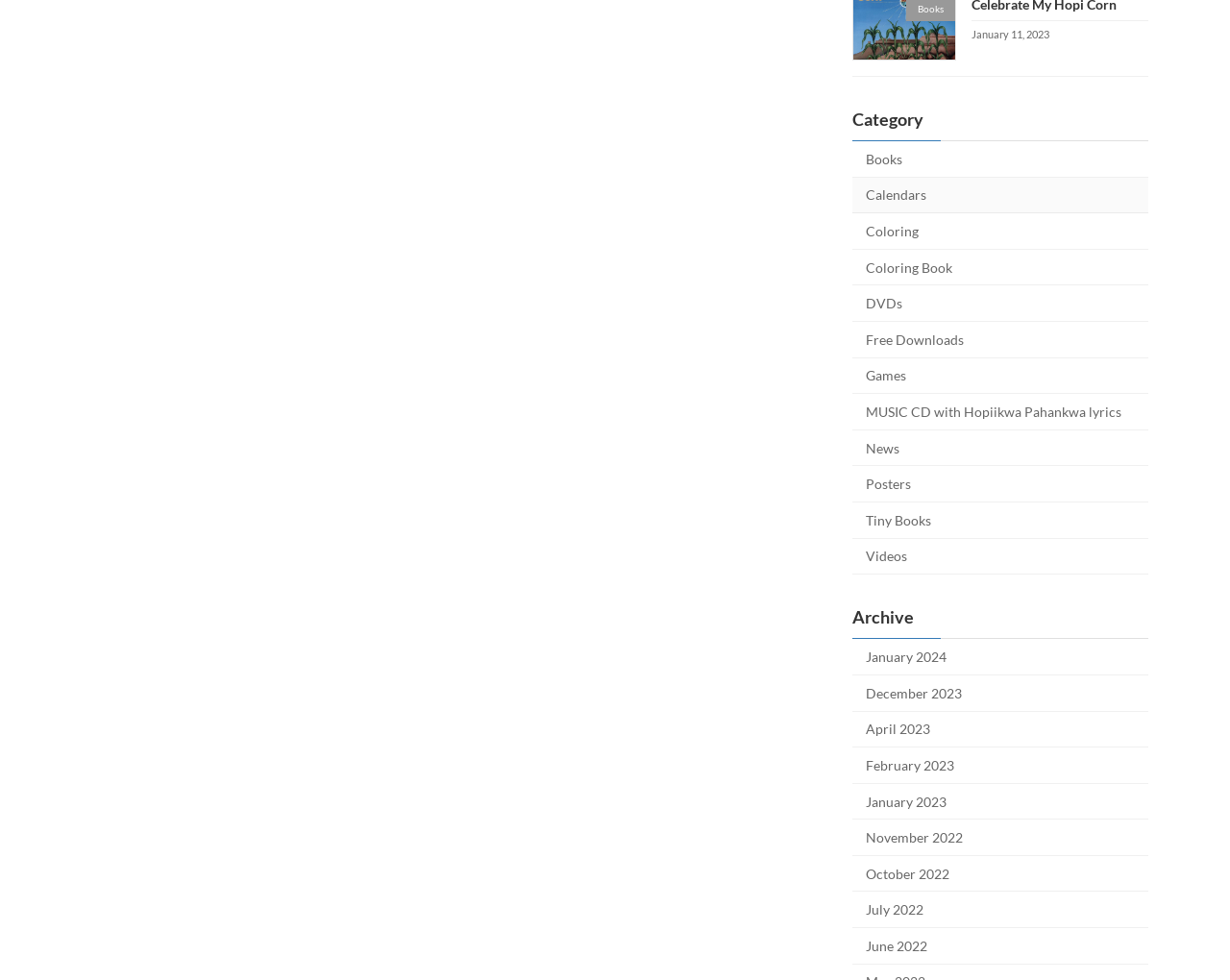Please pinpoint the bounding box coordinates for the region I should click to adhere to this instruction: "Browse the 'Posters' category".

[0.693, 0.476, 0.934, 0.513]